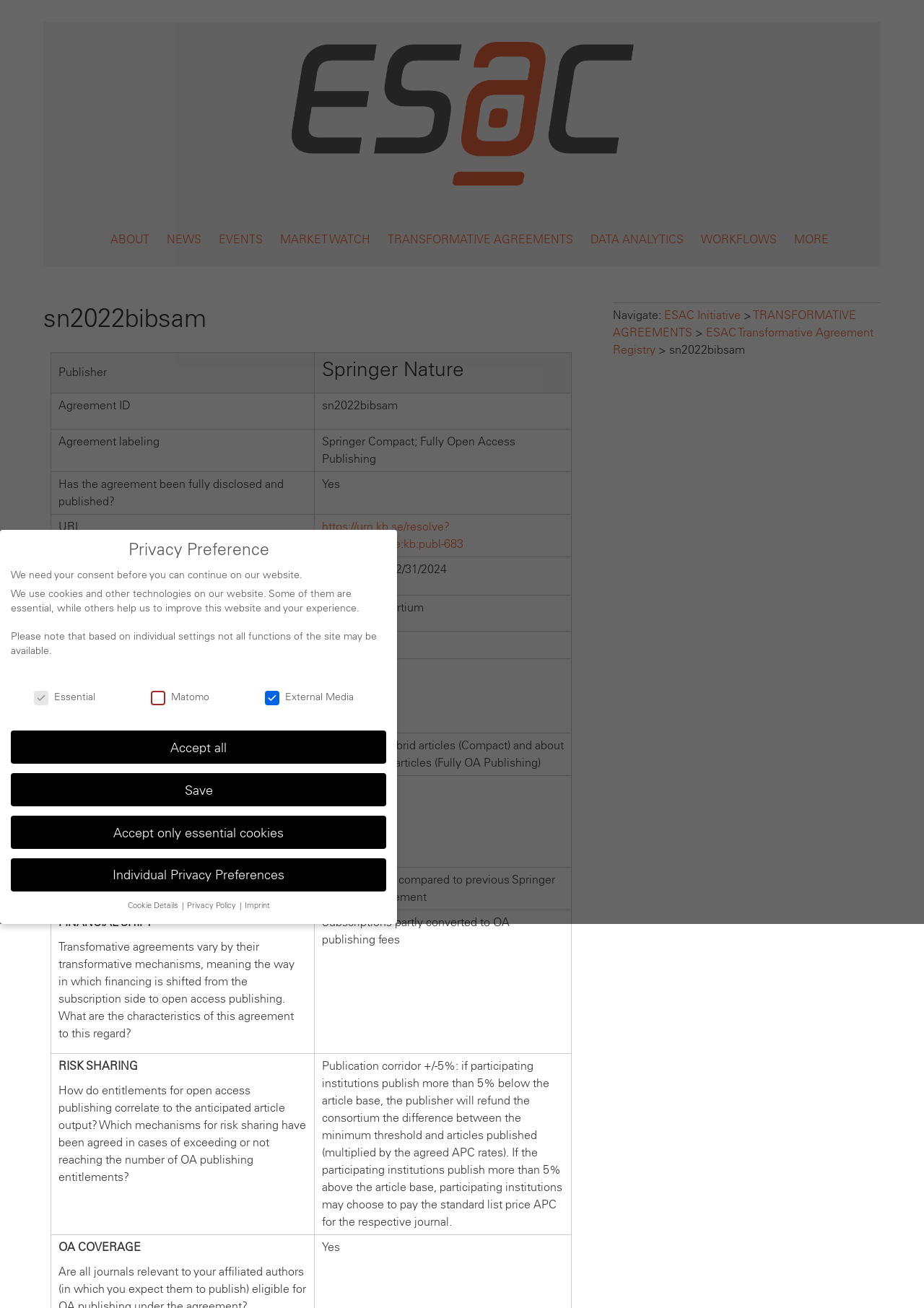Please reply to the following question with a single word or a short phrase:
What is the publisher of the agreement?

Springer Nature